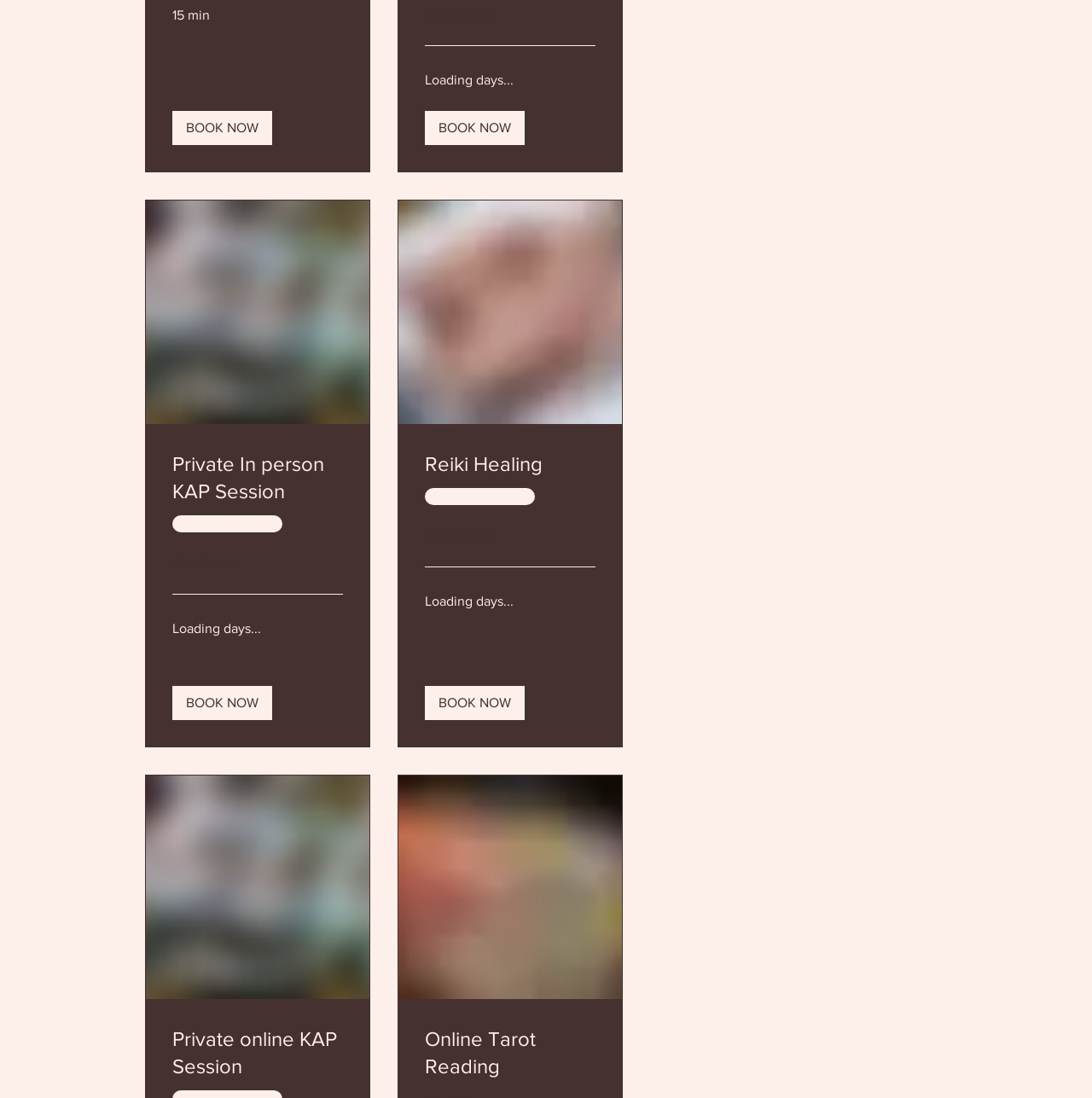What is the position of the 'BOOK NOW' button for the third service?
Please interpret the details in the image and answer the question thoroughly.

The 'BOOK NOW' button for the third service is located below the service information, which includes the service name, duration, and other details. This can be determined by examining the bounding box coordinates of the button element and comparing them to the coordinates of the surrounding elements.